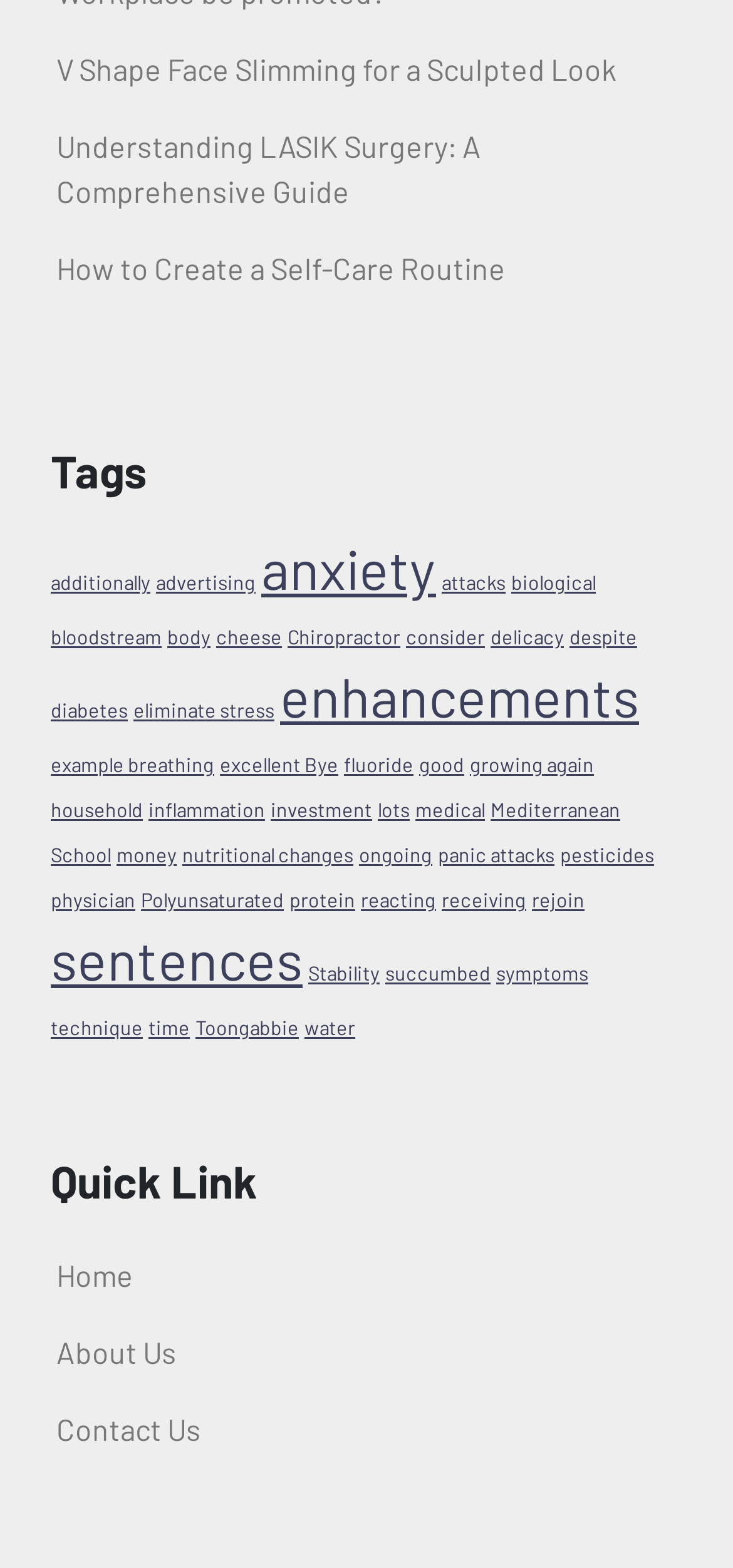Locate the bounding box coordinates of the element to click to perform the following action: 'Contact us'. The coordinates should be given as four float values between 0 and 1, in the form of [left, top, right, bottom].

[0.077, 0.9, 0.274, 0.923]